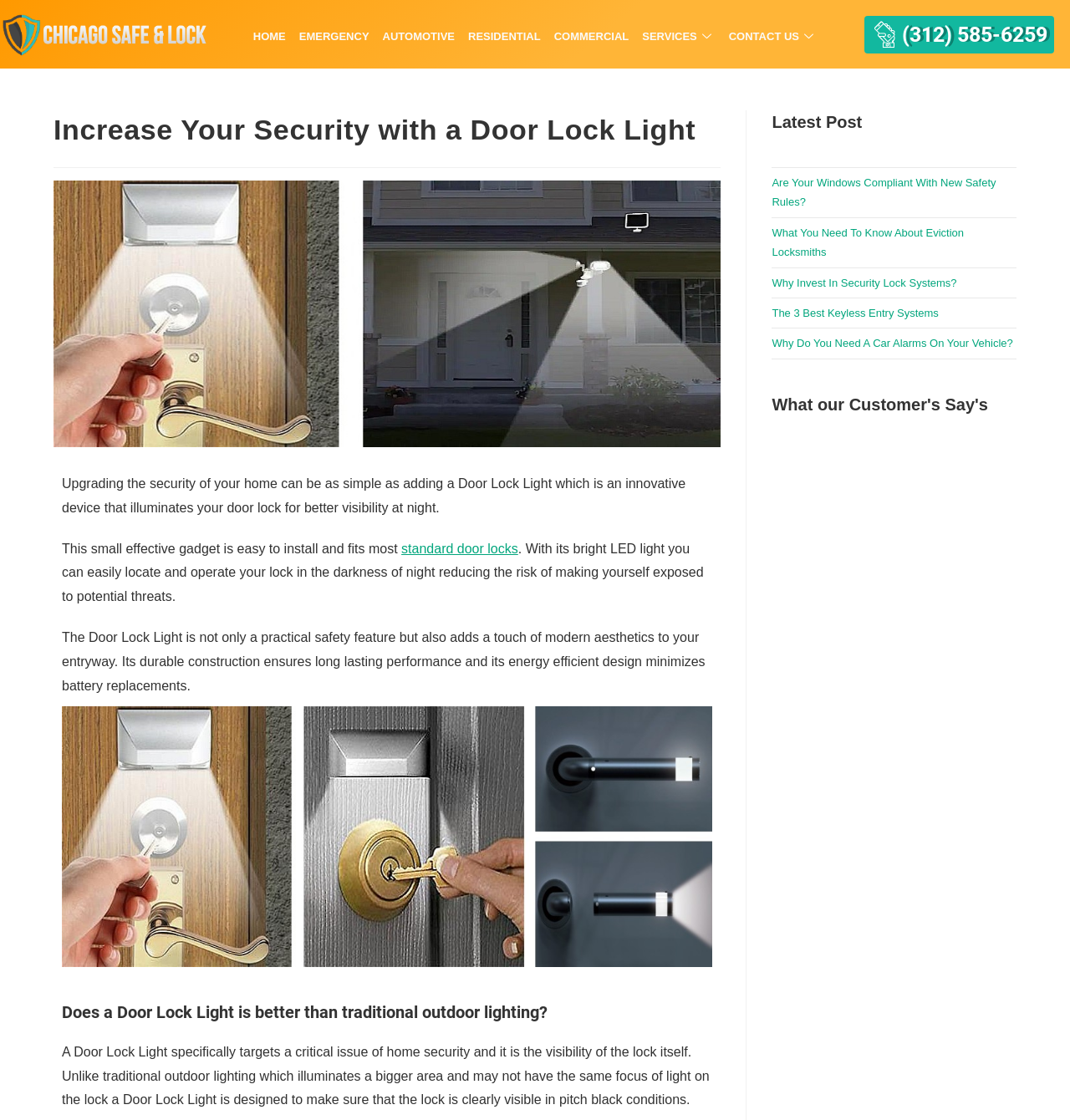Using the information in the image, could you please answer the following question in detail:
What is the purpose of the Door Lock Light?

The Door Lock Light is designed to improve home security by providing better visibility of the lock at night, reducing the risk of potential threats, and adding a touch of modern aesthetics to the entryway.